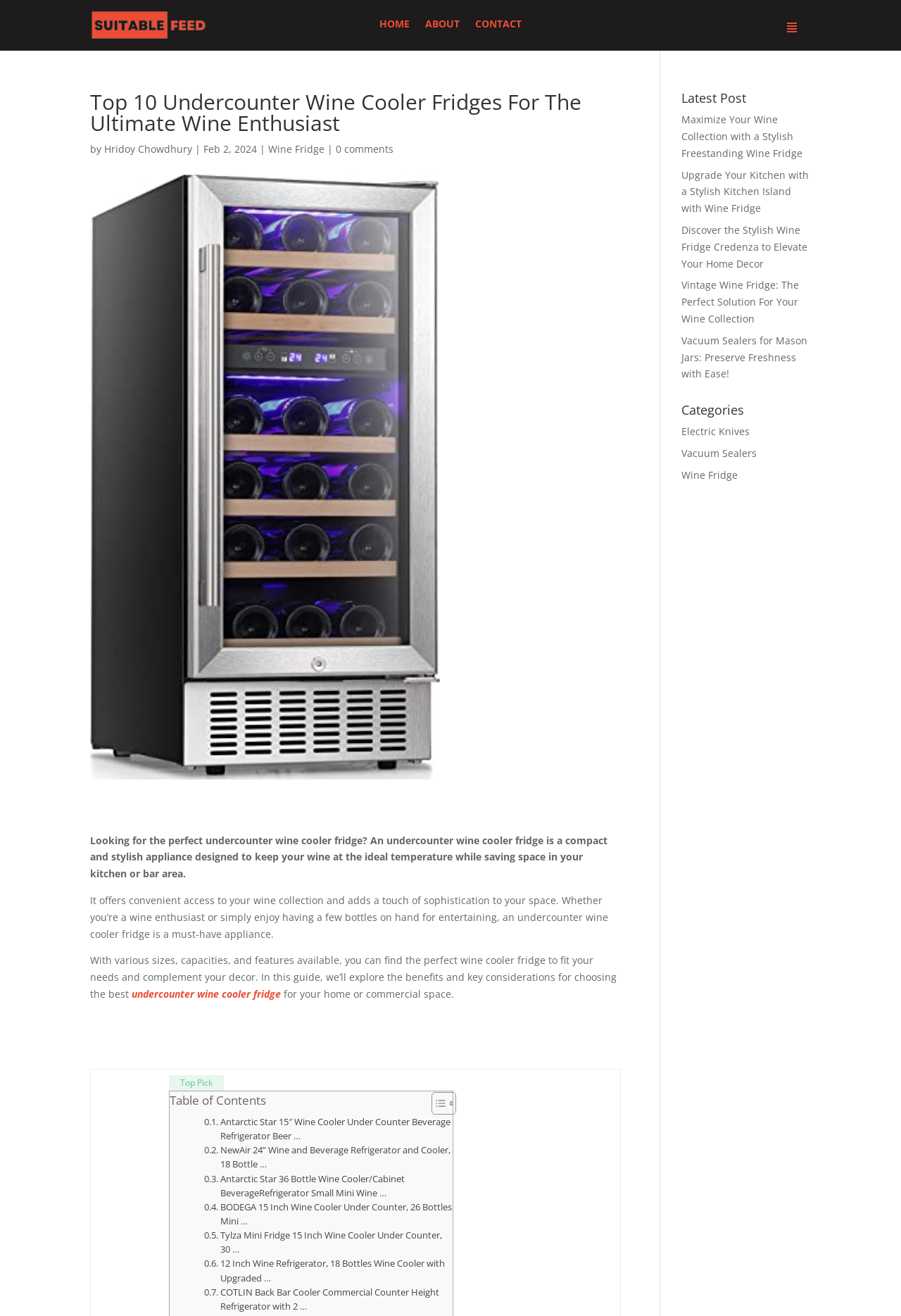Find the bounding box of the UI element described as follows: "About".

[0.472, 0.014, 0.51, 0.026]